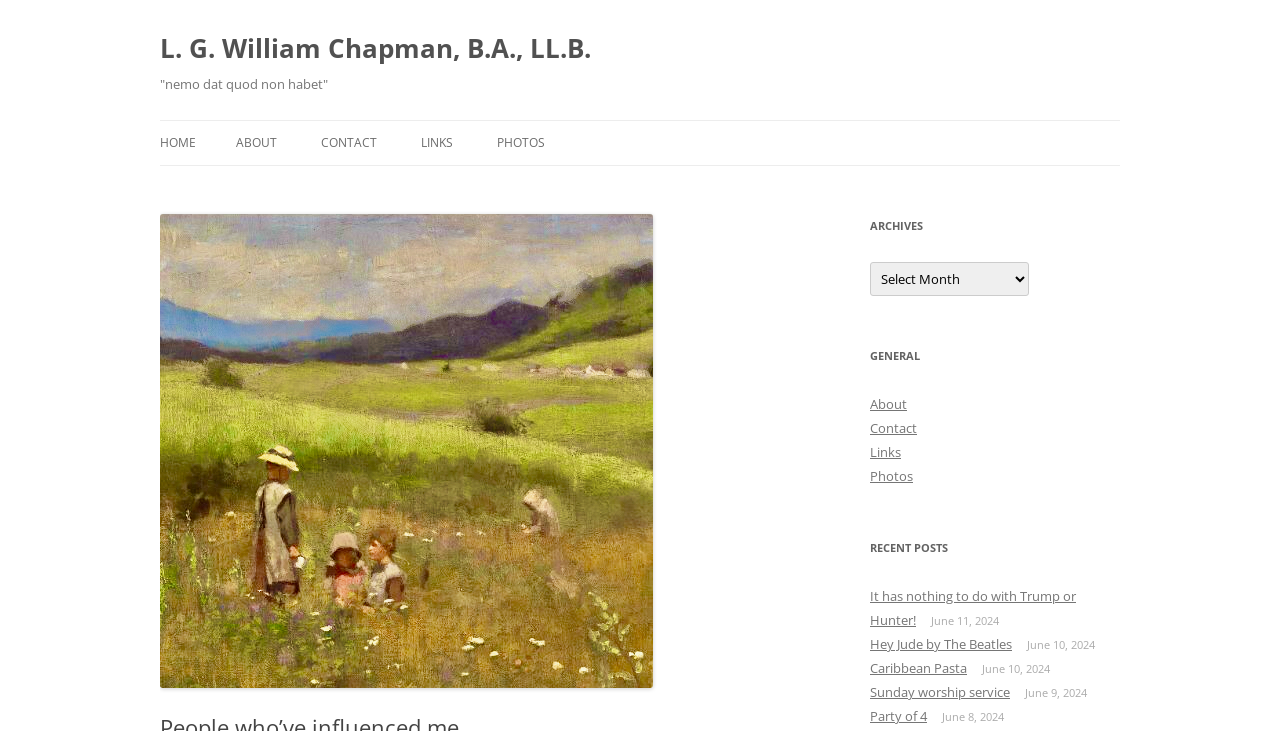Specify the bounding box coordinates of the area to click in order to execute this command: 'Click on the HOME link'. The coordinates should consist of four float numbers ranging from 0 to 1, and should be formatted as [left, top, right, bottom].

[0.125, 0.166, 0.153, 0.226]